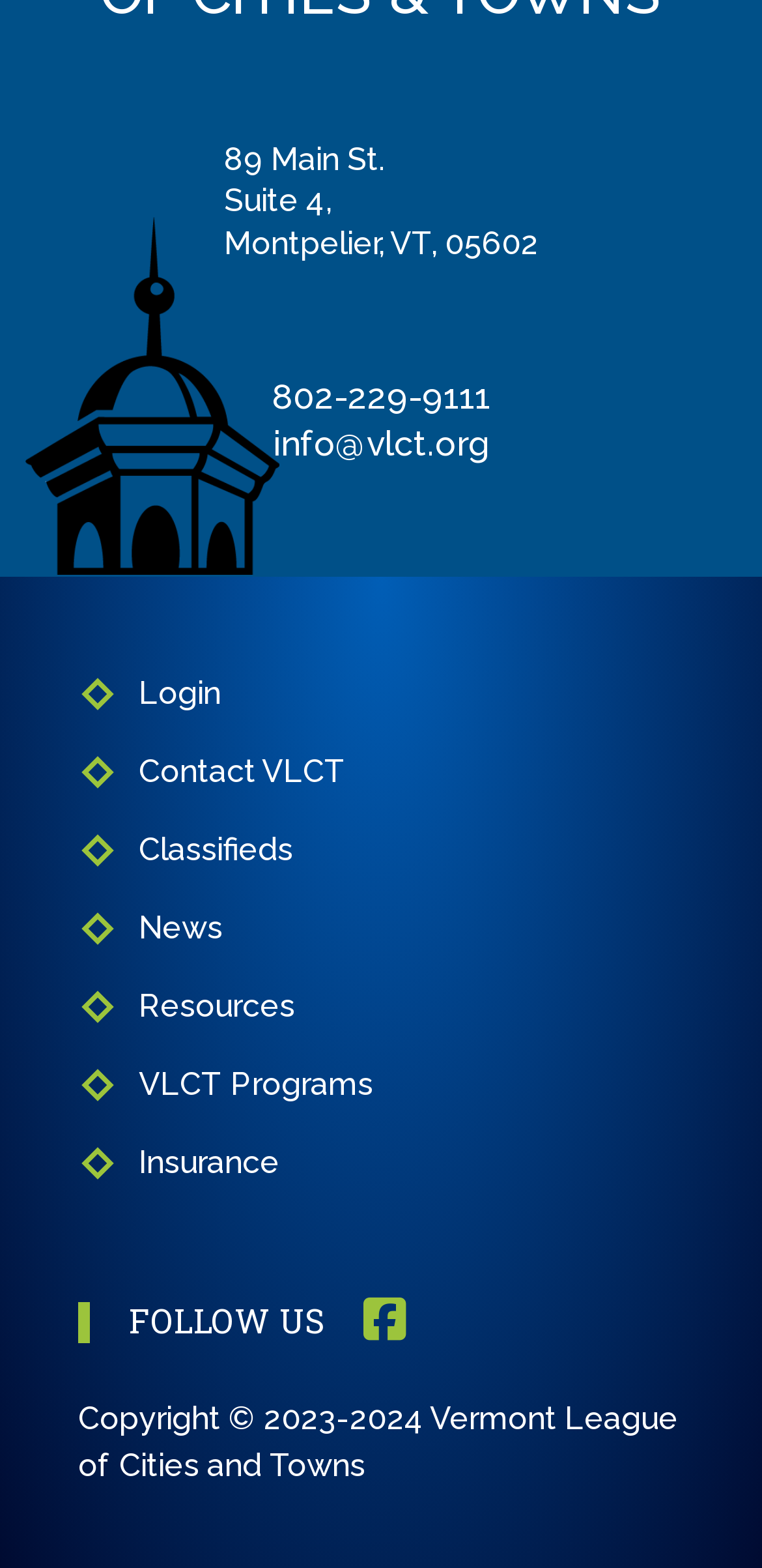Determine the bounding box coordinates for the clickable element to execute this instruction: "visit the login page". Provide the coordinates as four float numbers between 0 and 1, i.e., [left, top, right, bottom].

[0.141, 0.418, 0.897, 0.467]